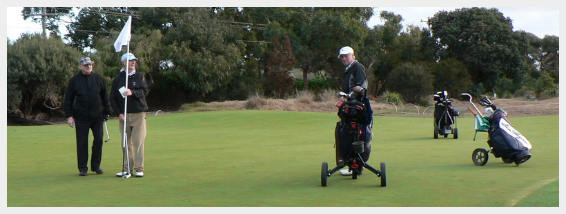Generate an elaborate caption that covers all aspects of the image.

The image depicts a serene moment on the putting green at the Victoria Golf Club, located near Melbourne, Australia. In the foreground, two golfers are engaged in their game; one stands beside the hole, holding a flag, while the other prepares to push a golf cart equipped with their clubs. The setting is characterized by lush green grass, with gently rolling terrain and clusters of trees providing a natural backdrop. Off to the side, another golfer is seen with a different cart, emphasizing the camaraderie and shared enjoyment of the game. This scene captures the essence of a relaxed yet focused atmosphere typical of a golf outing, particularly during the women’s member-guest event, which took place in June 2010.